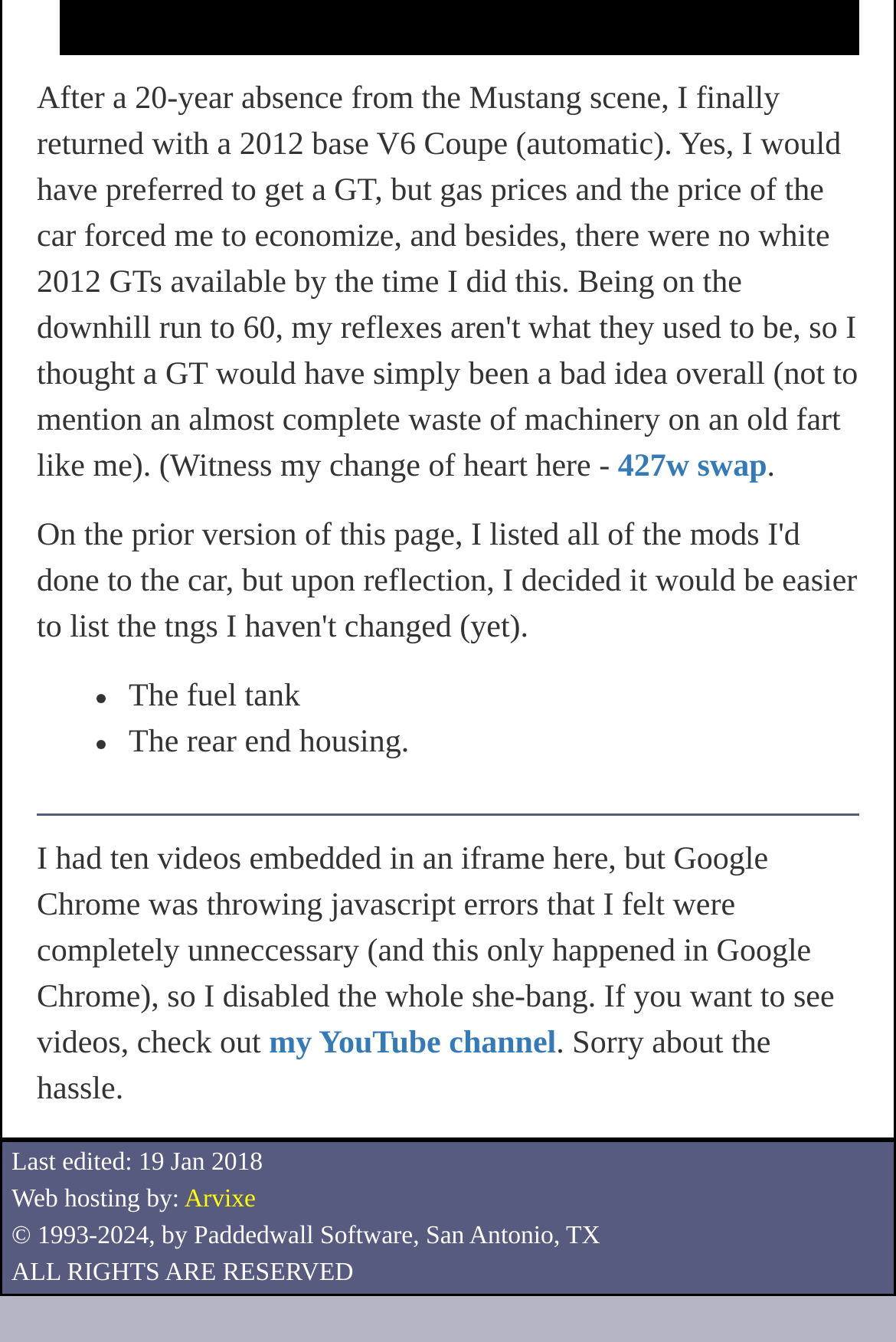Locate the bounding box of the UI element defined by this description: "my YouTube channel". The coordinates should be given as four float numbers between 0 and 1, formatted as [left, top, right, bottom].

[0.3, 0.765, 0.621, 0.79]